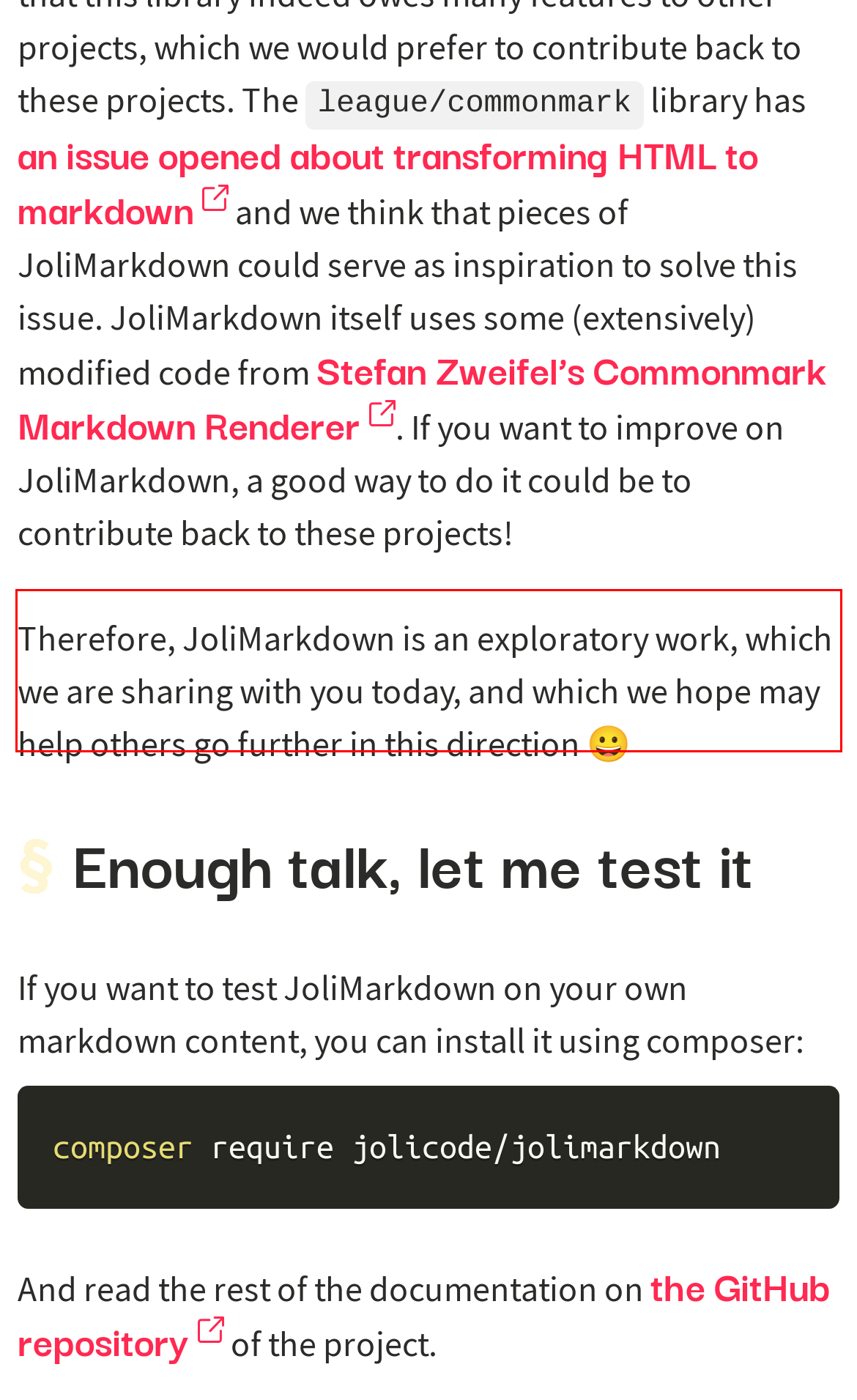With the provided screenshot of a webpage, locate the red bounding box and perform OCR to extract the text content inside it.

Therefore, JoliMarkdown is an exploratory work, which we are sharing with you today, and which we hope may help others go further in this direction 😀